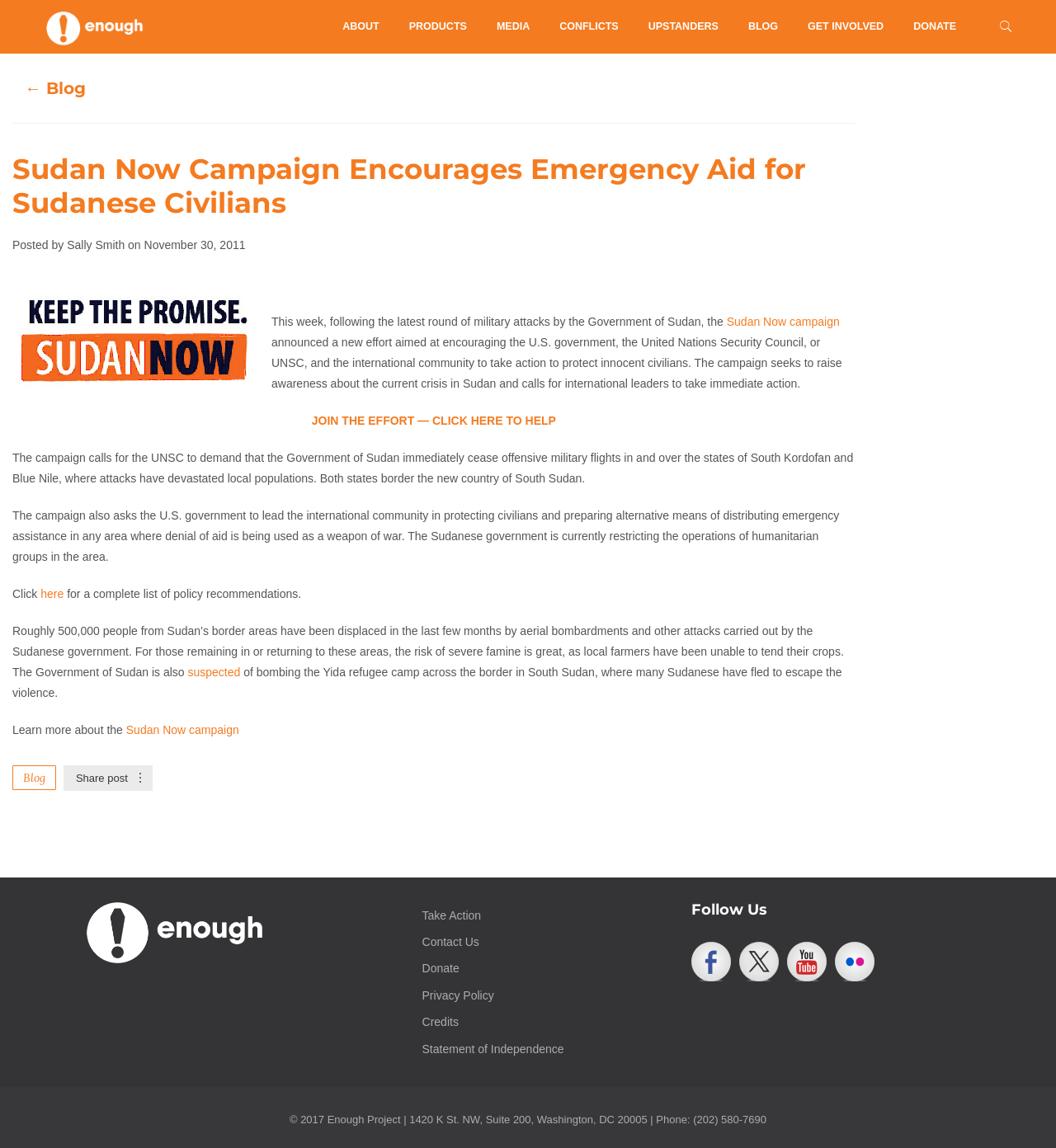Identify the text that serves as the heading for the webpage and generate it.

Sudan Now Campaign Encourages Emergency Aid for Sudanese Civilians